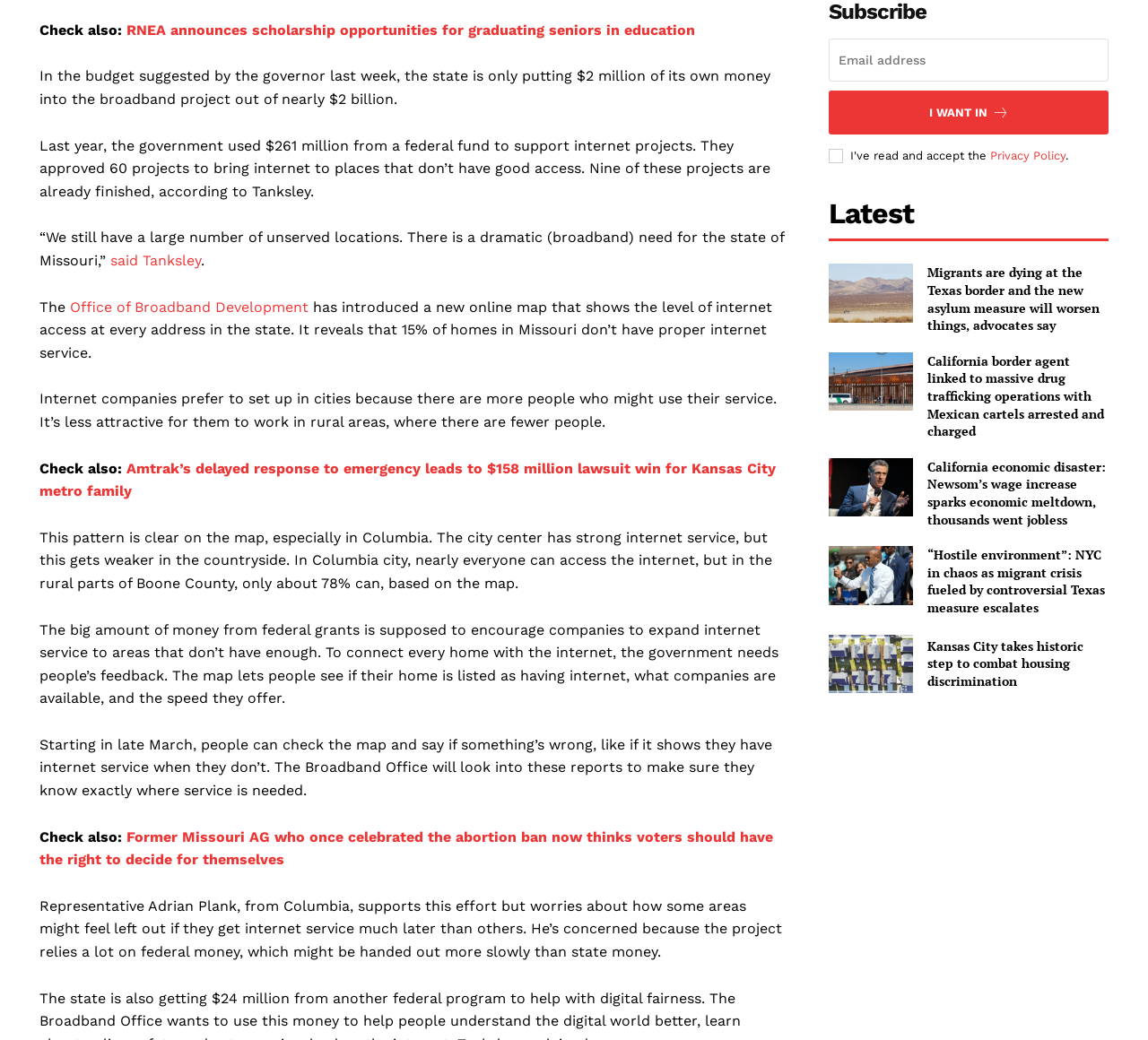When can people check the map and report errors?
Answer the question with a single word or phrase by looking at the picture.

Late March